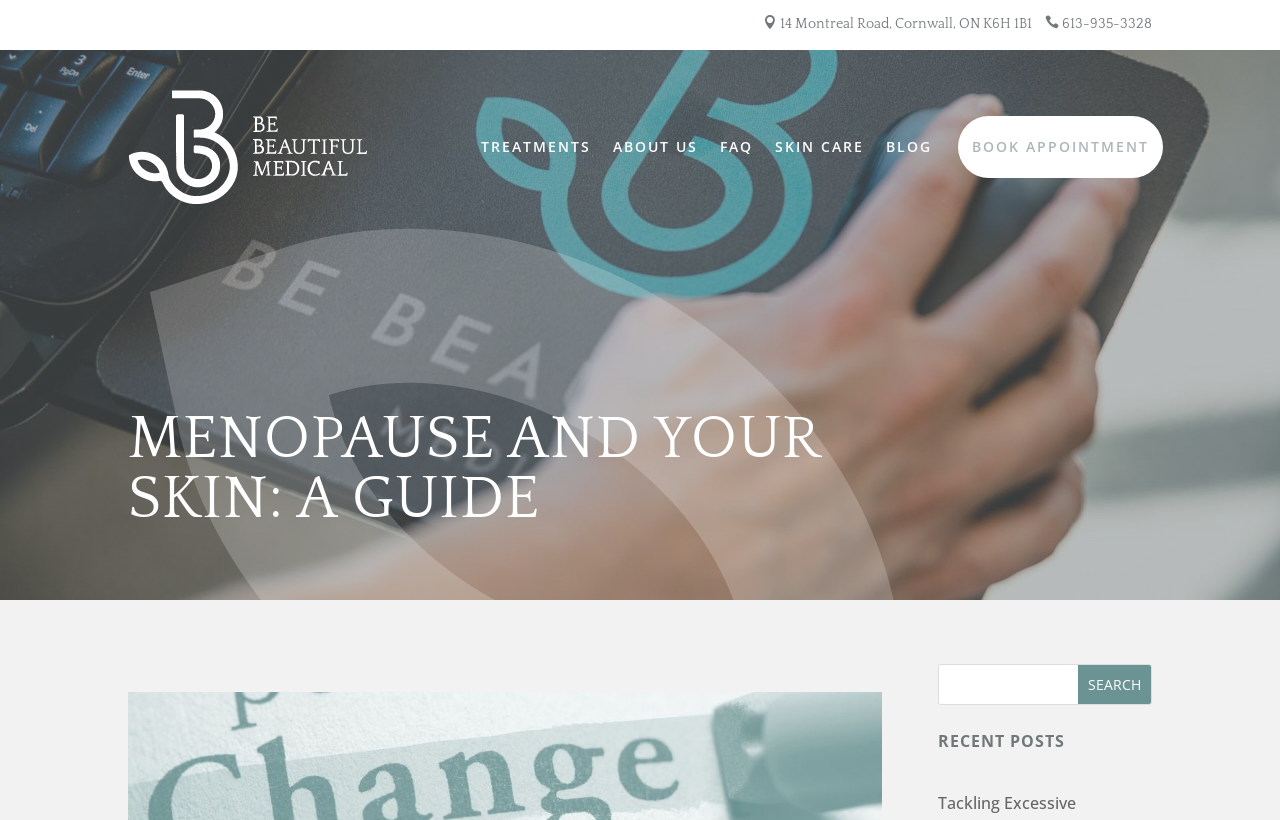Please determine the bounding box coordinates of the element to click on in order to accomplish the following task: "Go to the 'Spotlight' page". Ensure the coordinates are four float numbers ranging from 0 to 1, i.e., [left, top, right, bottom].

None